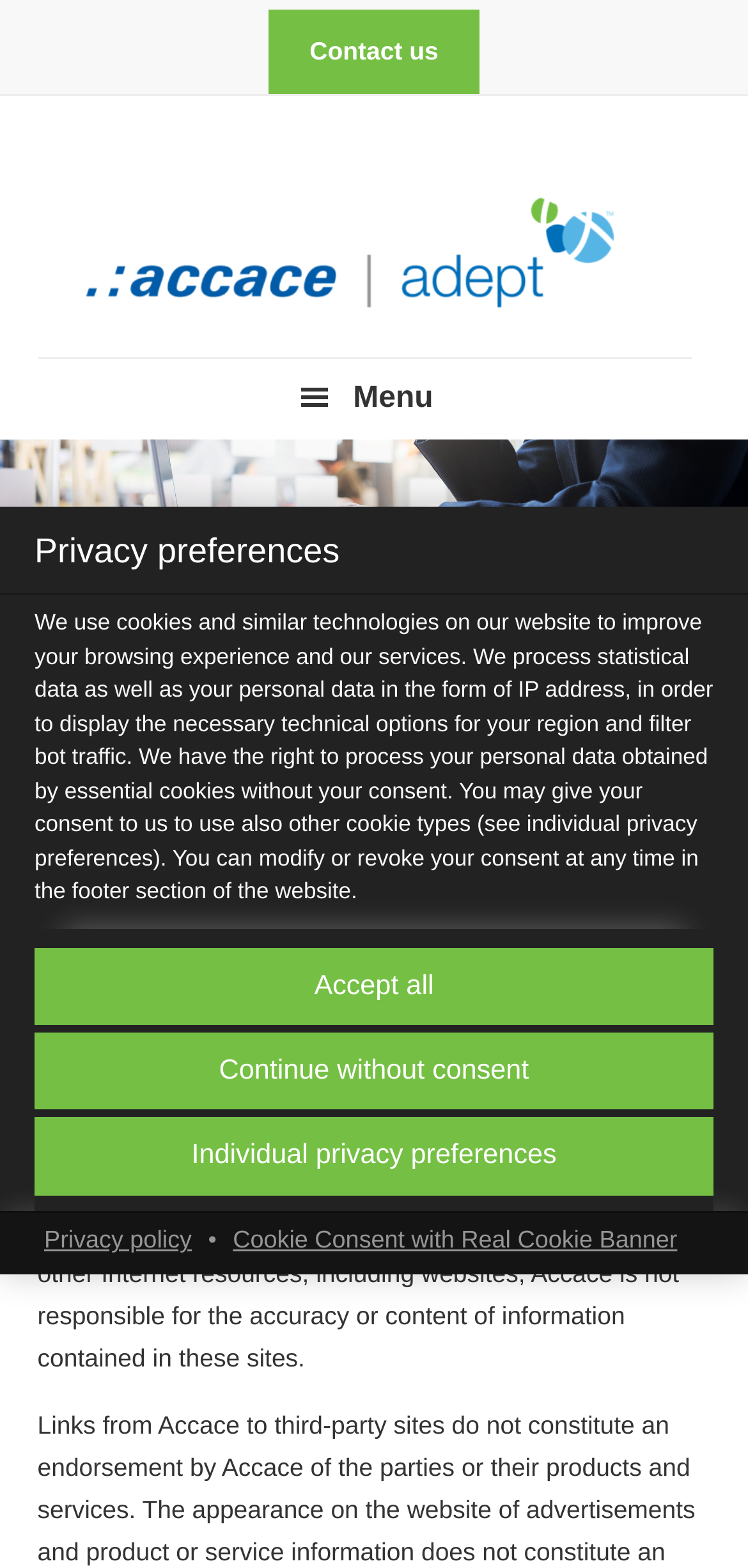Answer the question below with a single word or a brief phrase: 
What is the purpose of the website?

Provide service to the public